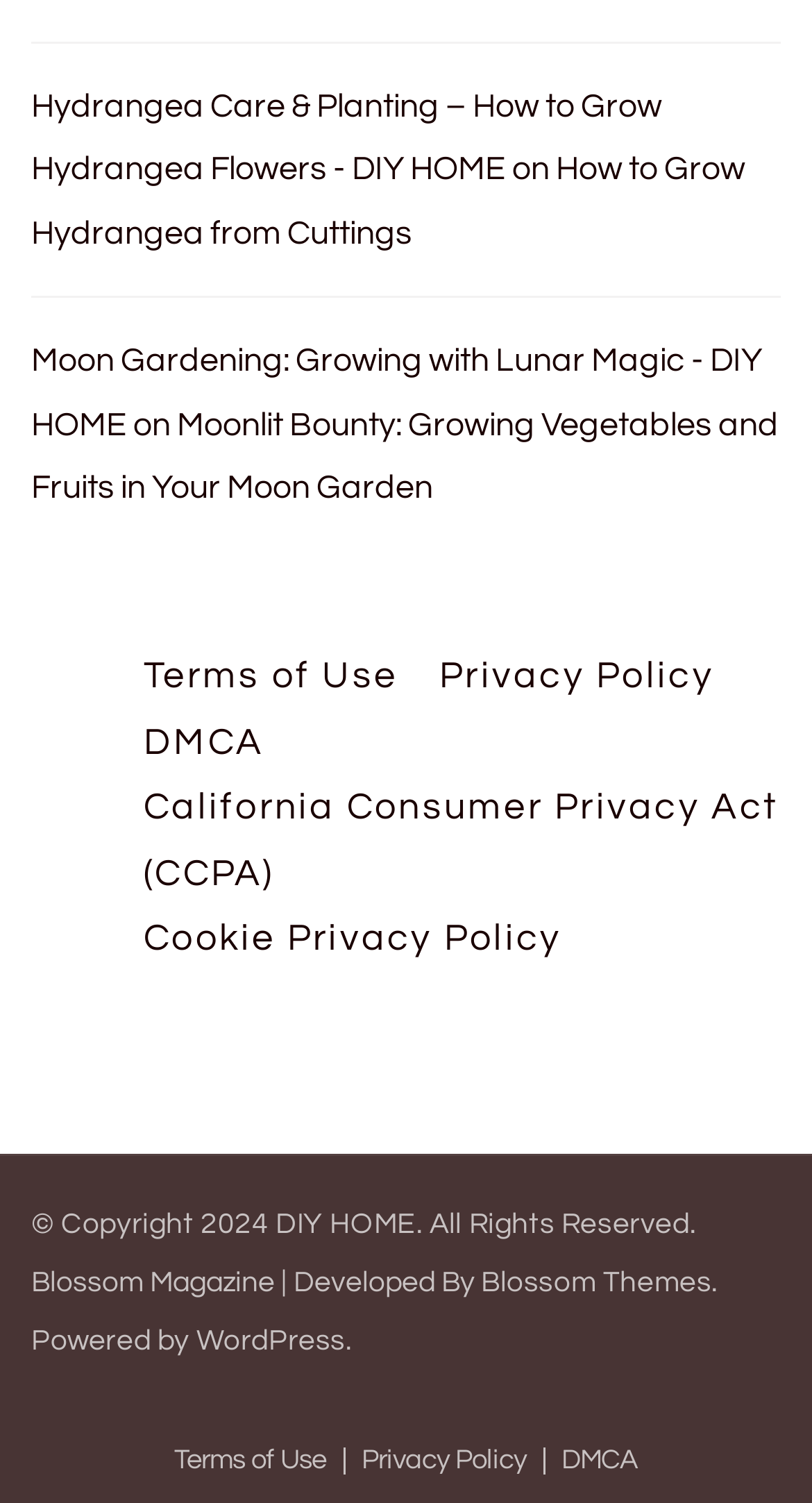Respond with a single word or phrase for the following question: 
What is the copyright year?

2024